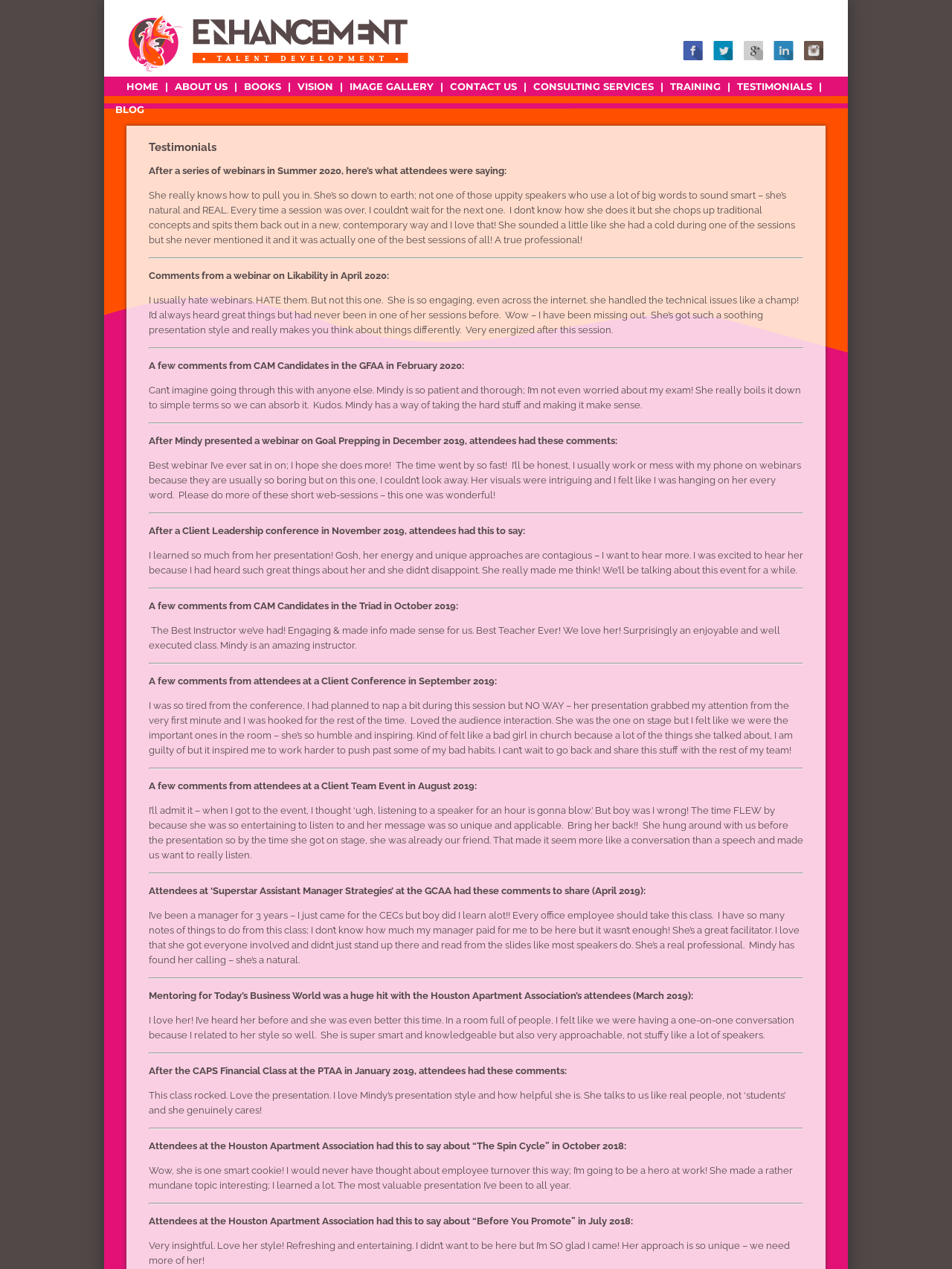How many separators are there on this webpage?
Please use the image to provide a one-word or short phrase answer.

9